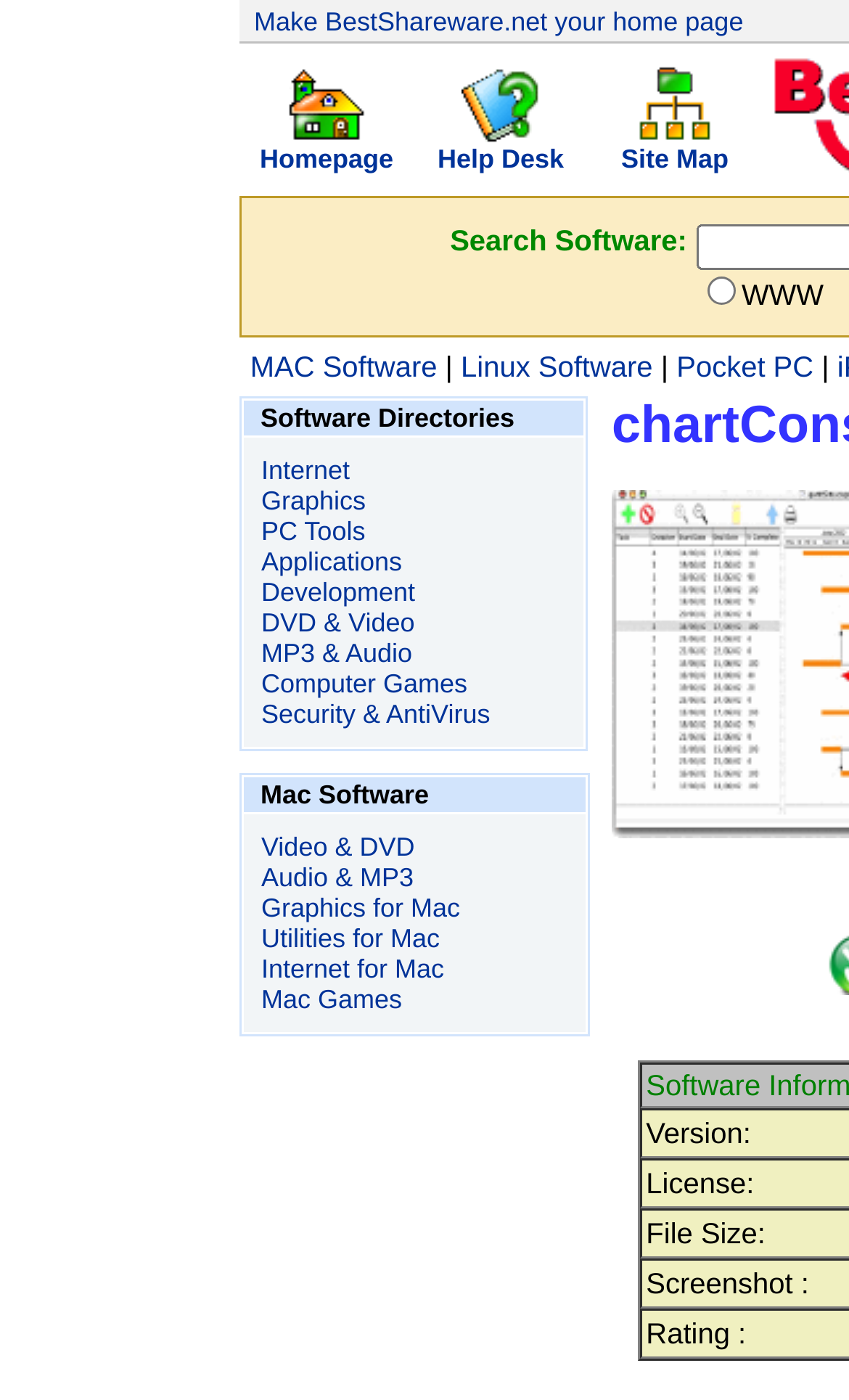Respond to the question below with a single word or phrase:
How many categories of software are listed on this webpage?

Three